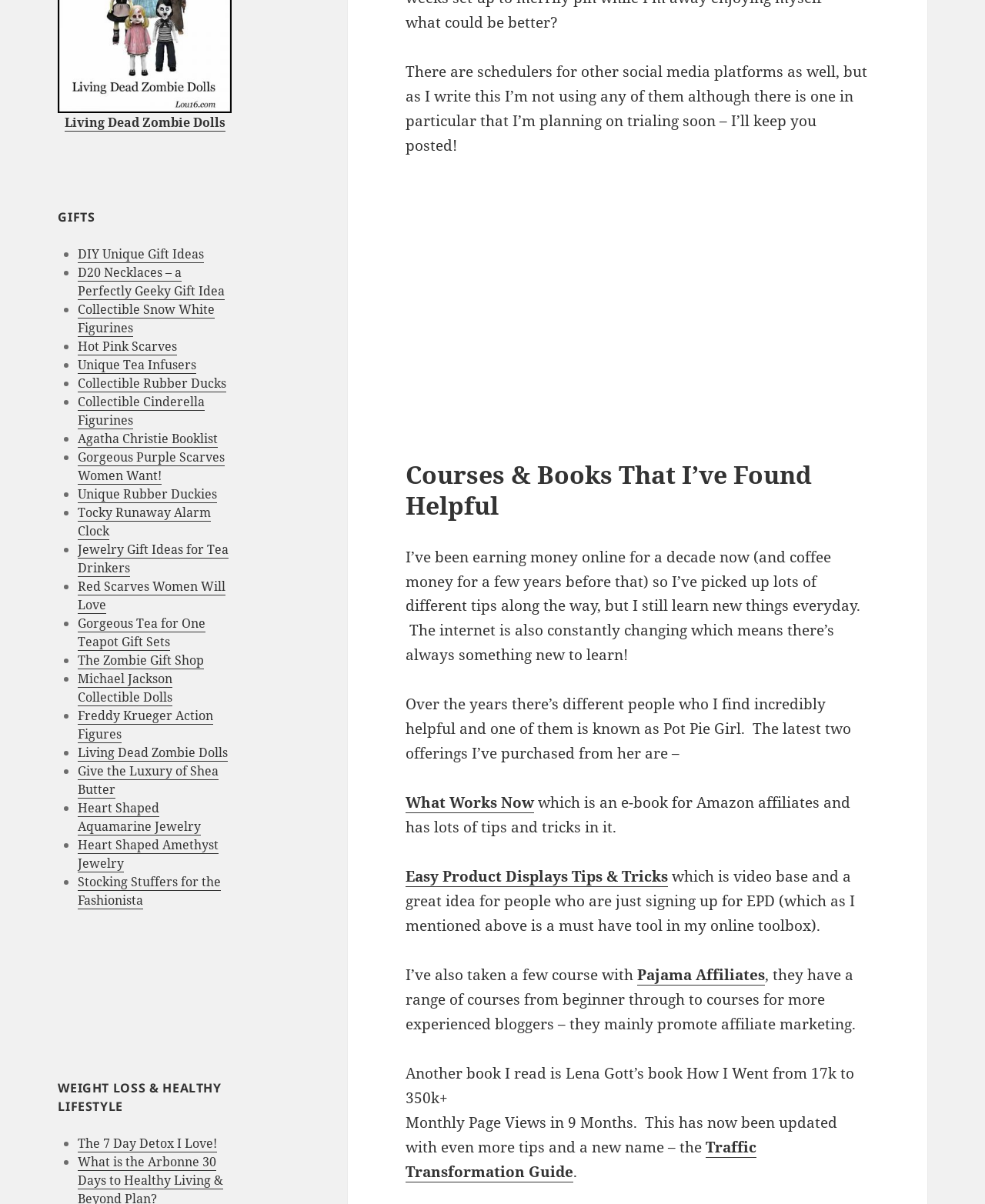Pinpoint the bounding box coordinates of the element that must be clicked to accomplish the following instruction: "Follow 'keep reading and learning a key to online success'". The coordinates should be in the format of four float numbers between 0 and 1, i.e., [left, top, right, bottom].

[0.412, 0.152, 0.882, 0.34]